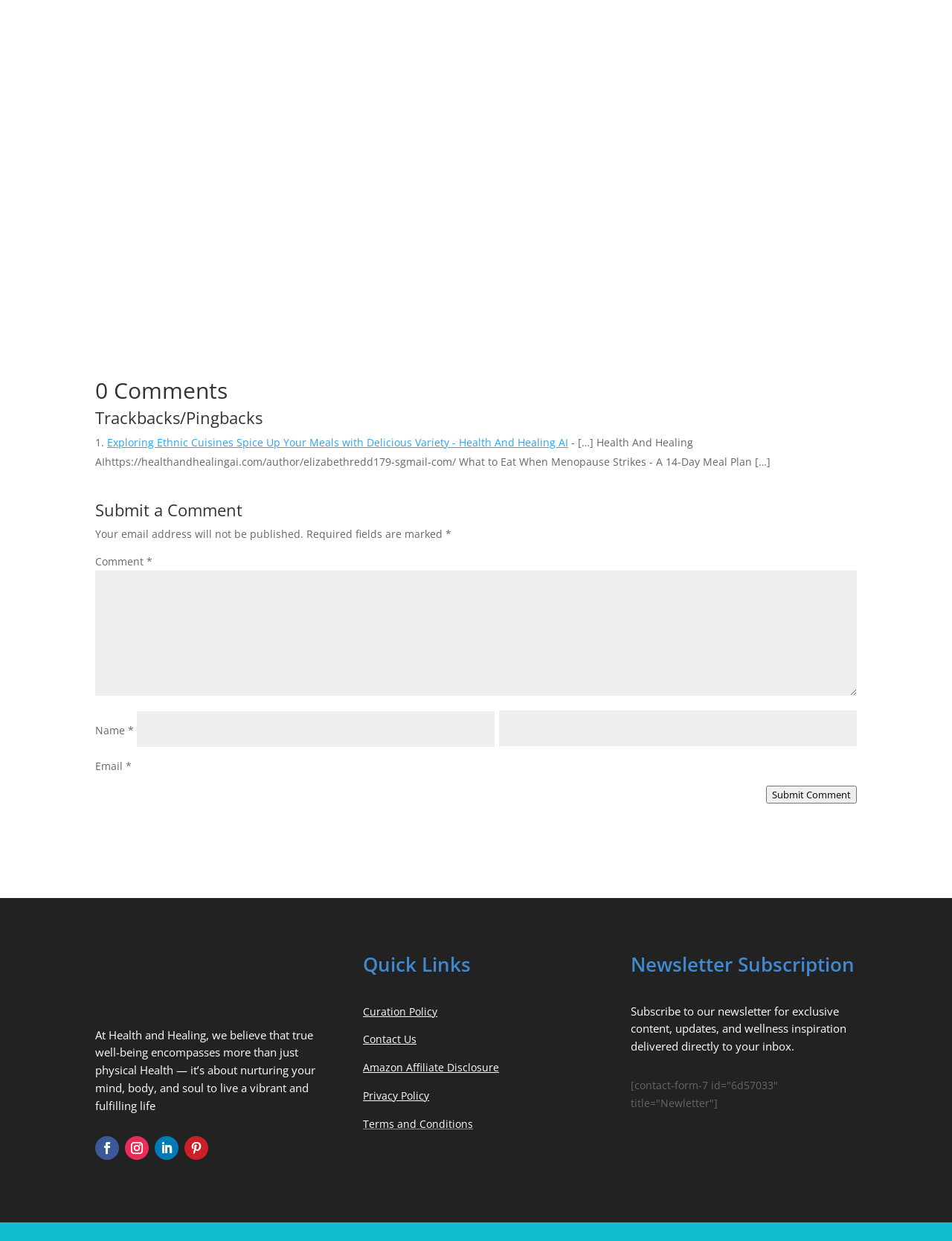Locate the bounding box coordinates of the item that should be clicked to fulfill the instruction: "Click the 'Submit Comment' button".

[0.805, 0.633, 0.9, 0.647]